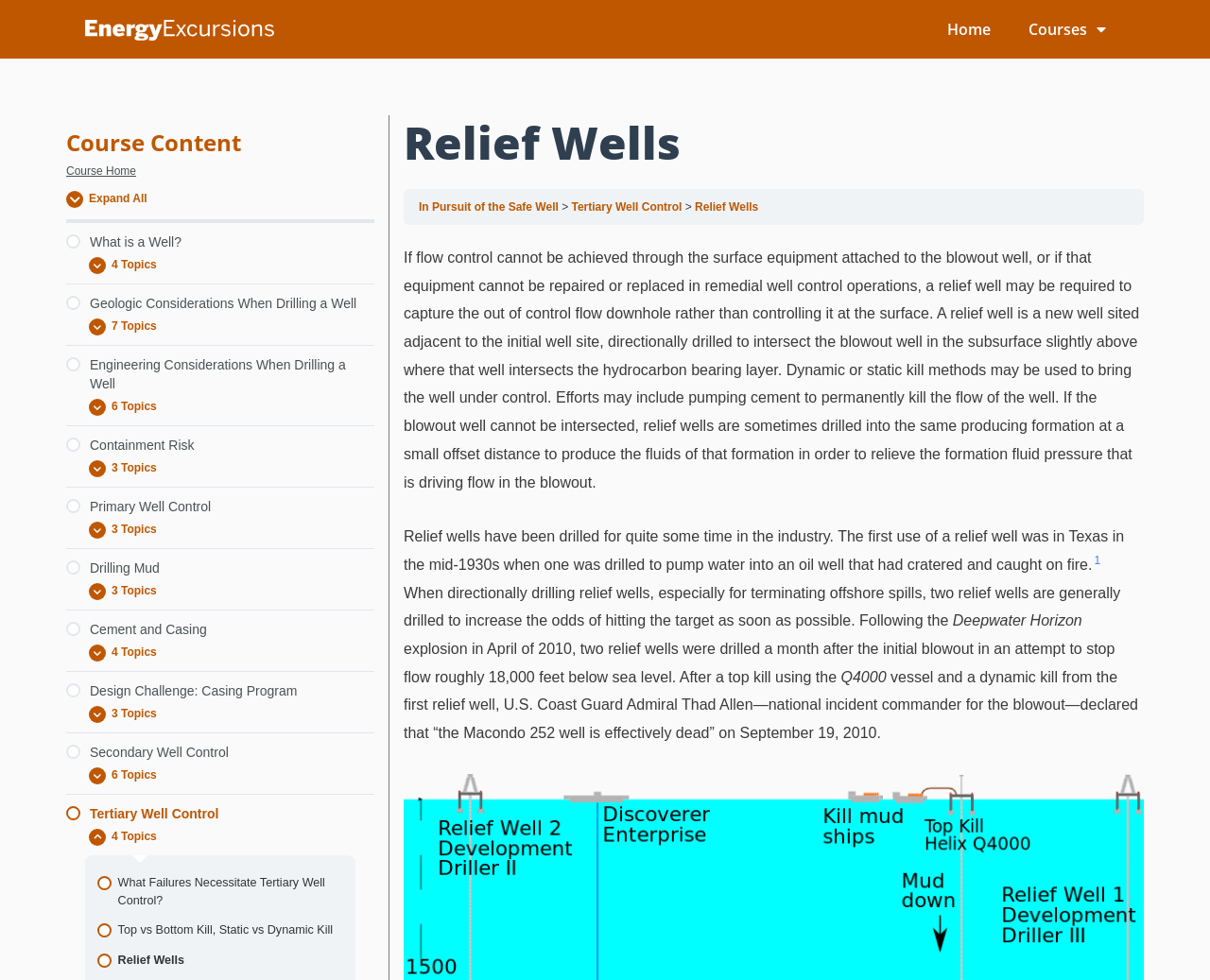Provide a short, one-word or phrase answer to the question below:
What is the main topic of this course?

Relief Wells